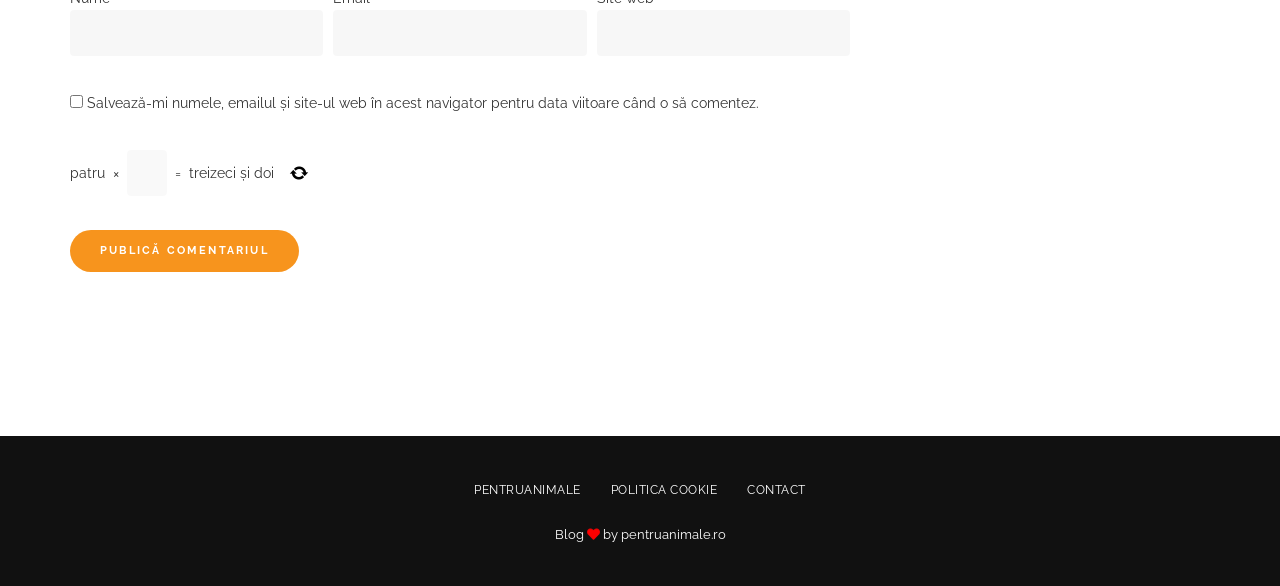What is the purpose of the checkbox?
Please use the visual content to give a single word or phrase answer.

Save name, email, and website